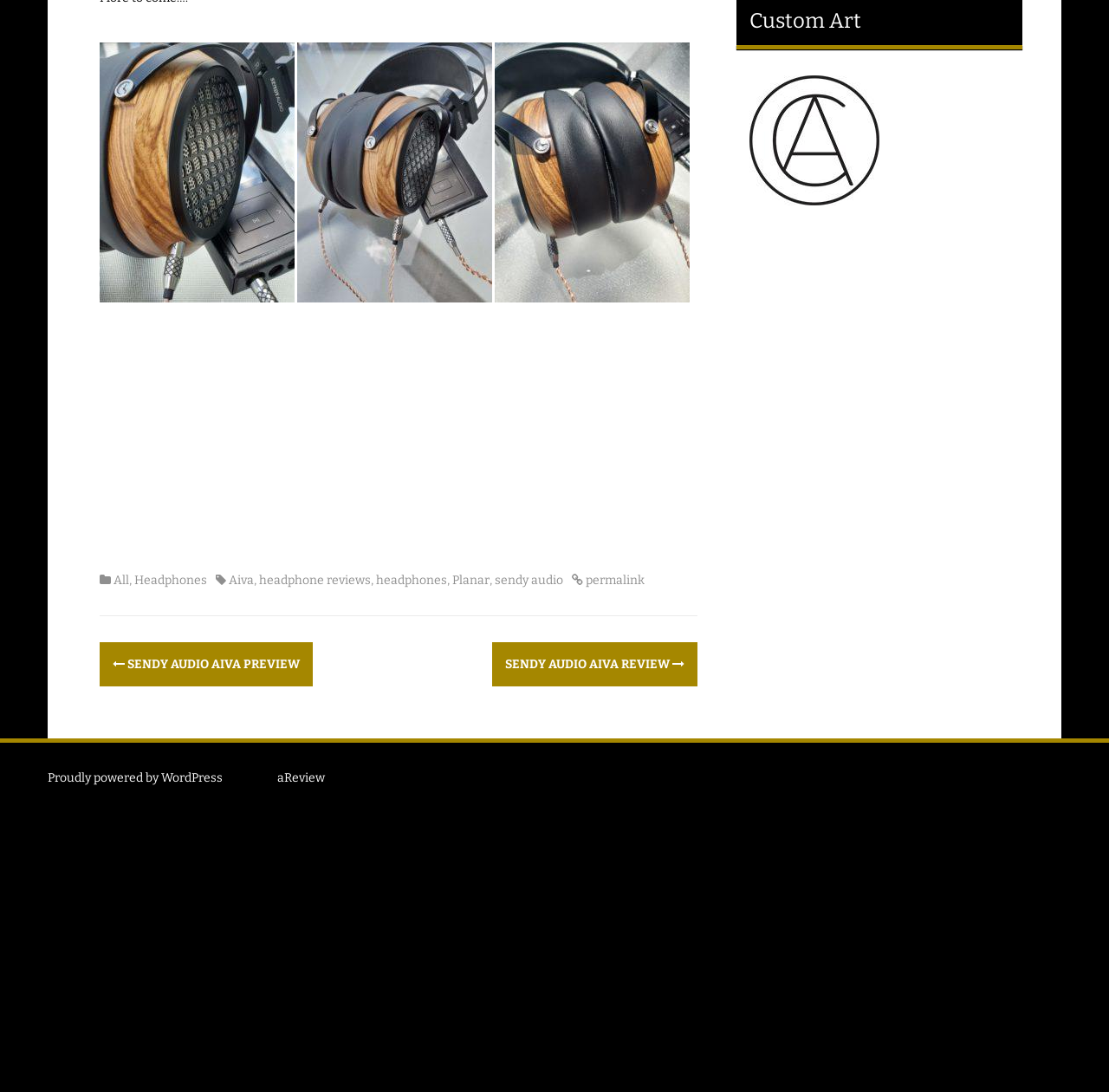Please specify the bounding box coordinates of the element that should be clicked to execute the given instruction: 'Visit 'aReview' theme page'. Ensure the coordinates are four float numbers between 0 and 1, expressed as [left, top, right, bottom].

[0.25, 0.706, 0.293, 0.719]